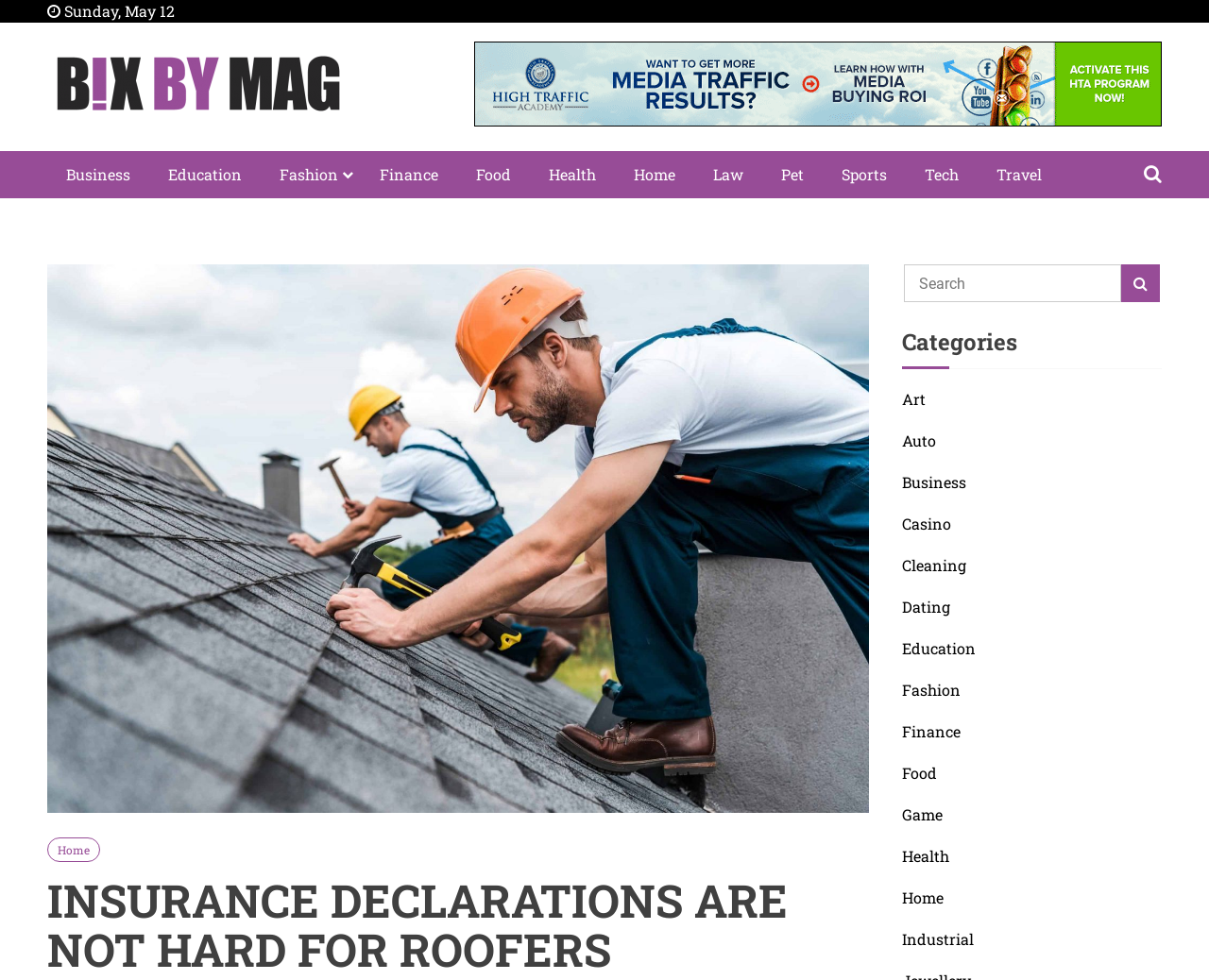Describe all significant elements and features of the webpage.

This webpage appears to be a blog or news website, with a focus on insurance declarations for roofers. At the top left, there is a date displayed, "Sunday, May 12". Next to the date is a logo and a link to "Bix BY Mag", which is also a heading. Below the logo, there is a category label "General Blog".

On the top right, there is a horizontal menu with various categories, including "Business", "Education", "Fashion", and others. Each category is a link, and they are evenly spaced and aligned horizontally.

Below the menu, there is a large heading that reads "INSURANCE DECLARATIONS ARE NOT HARD FOR ROOFERS". This heading spans almost the entire width of the page.

On the right side of the page, there is a search bar with a textbox and a button. The search bar is contained within a group element.

Below the search bar, there is another heading that reads "Categories". This is followed by a list of links to various categories, including "Art", "Auto", "Business", and others. These links are stacked vertically and aligned to the left.

At the bottom right, there is a button with no text, but it appears to be a navigation button.